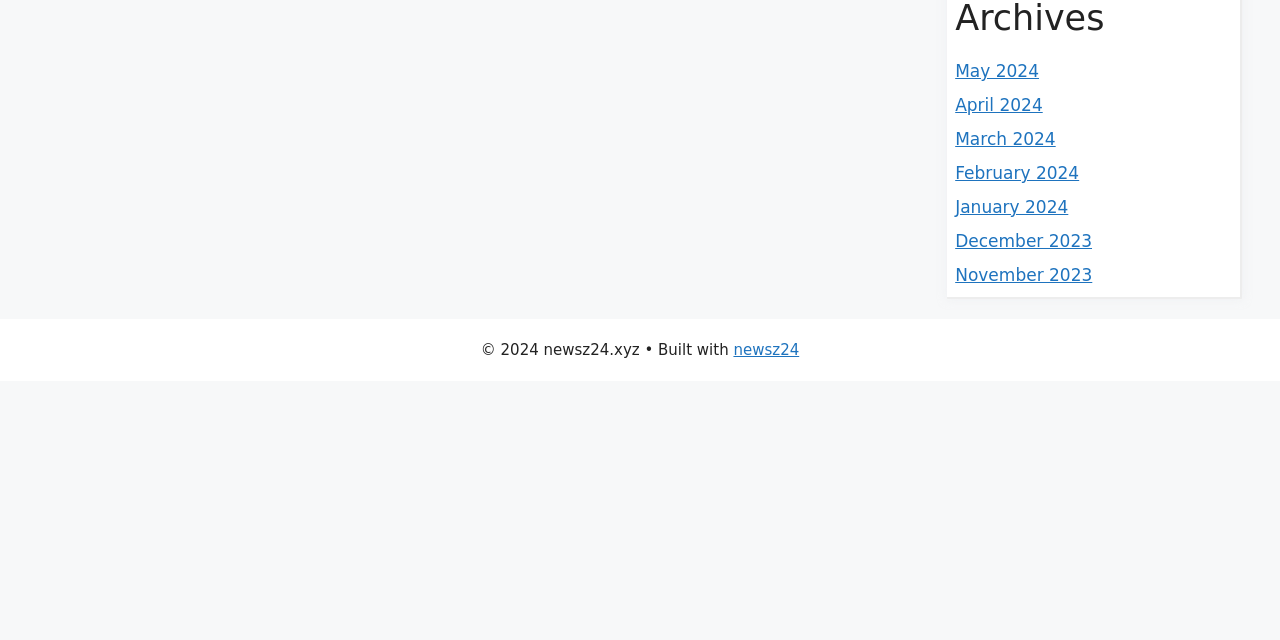Given the element description "newsz24" in the screenshot, predict the bounding box coordinates of that UI element.

[0.573, 0.532, 0.624, 0.56]